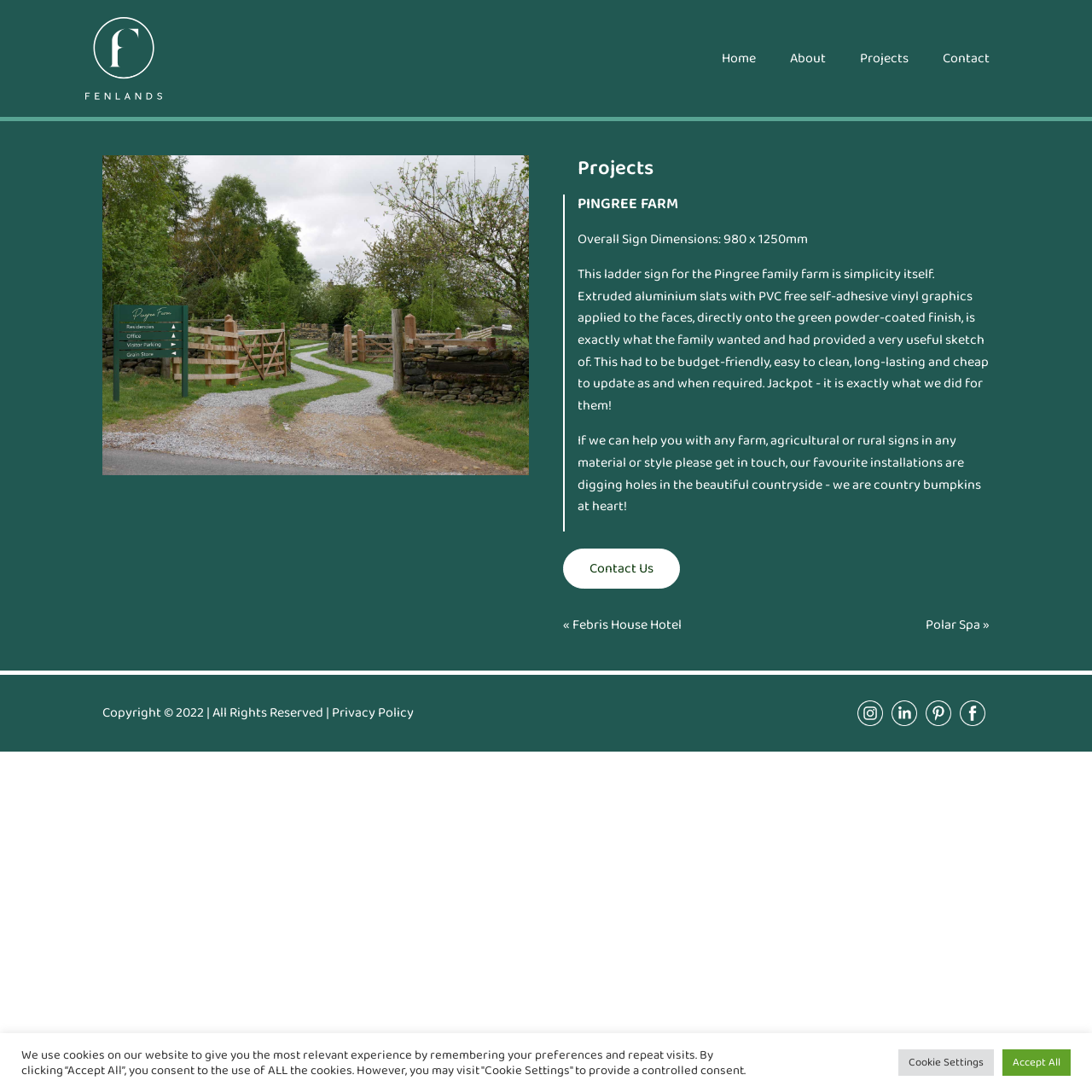Describe every aspect of the webpage in a detailed manner.

The webpage is about Pingree Farm, specifically showcasing a project called Fenlands. At the top, there are five navigation links: Home, About, Projects, and Contact, aligned horizontally. Below these links, there is a large image taking up most of the width of the page.

The main content area is divided into two sections. On the left, there is a heading "Projects" followed by a larger heading "PINGREE FARM". Below these headings, there are three paragraphs of text describing the project, including details about the sign dimensions, materials, and design requirements.

On the right side of the main content area, there is a link to "Contact Us" and a list of three project links, including "Febris House Hotel" and "Polar Spa", with navigation arrows at the beginning and end of the list.

At the bottom of the page, there is a copyright notice and a link to the "Privacy Policy". Additionally, there are four social media links aligned horizontally. Finally, there is a cookie consent notification with two buttons, "Cookie Settings" and "Accept All", at the very bottom of the page.